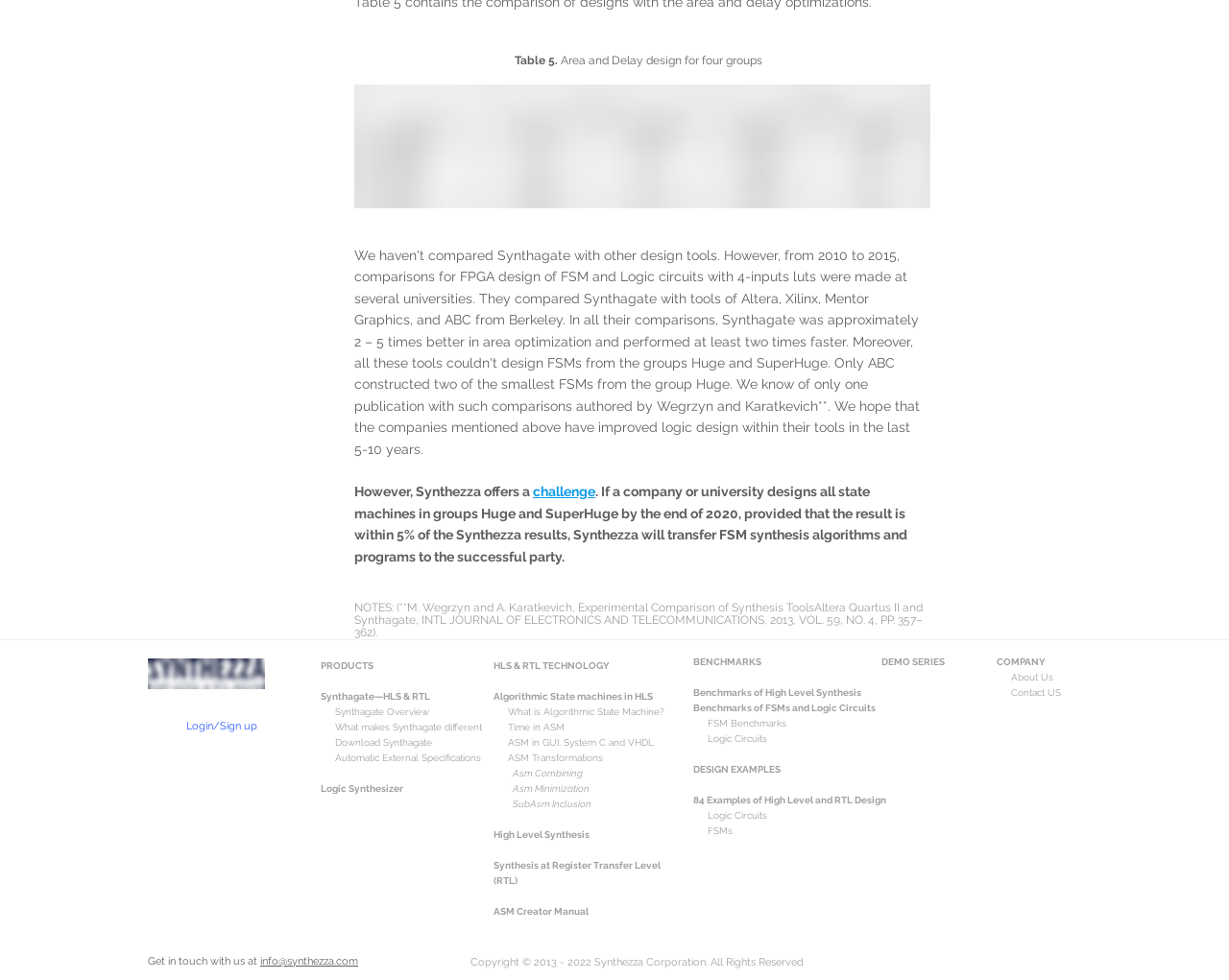What is the company offering a challenge to?
Using the image, provide a detailed and thorough answer to the question.

The company, Synthezza, is offering a challenge to companies or universities that can design all state machines in groups Huge and SuperHuge by the end of 2020, provided that the result is within 5% of the Synthezza results.